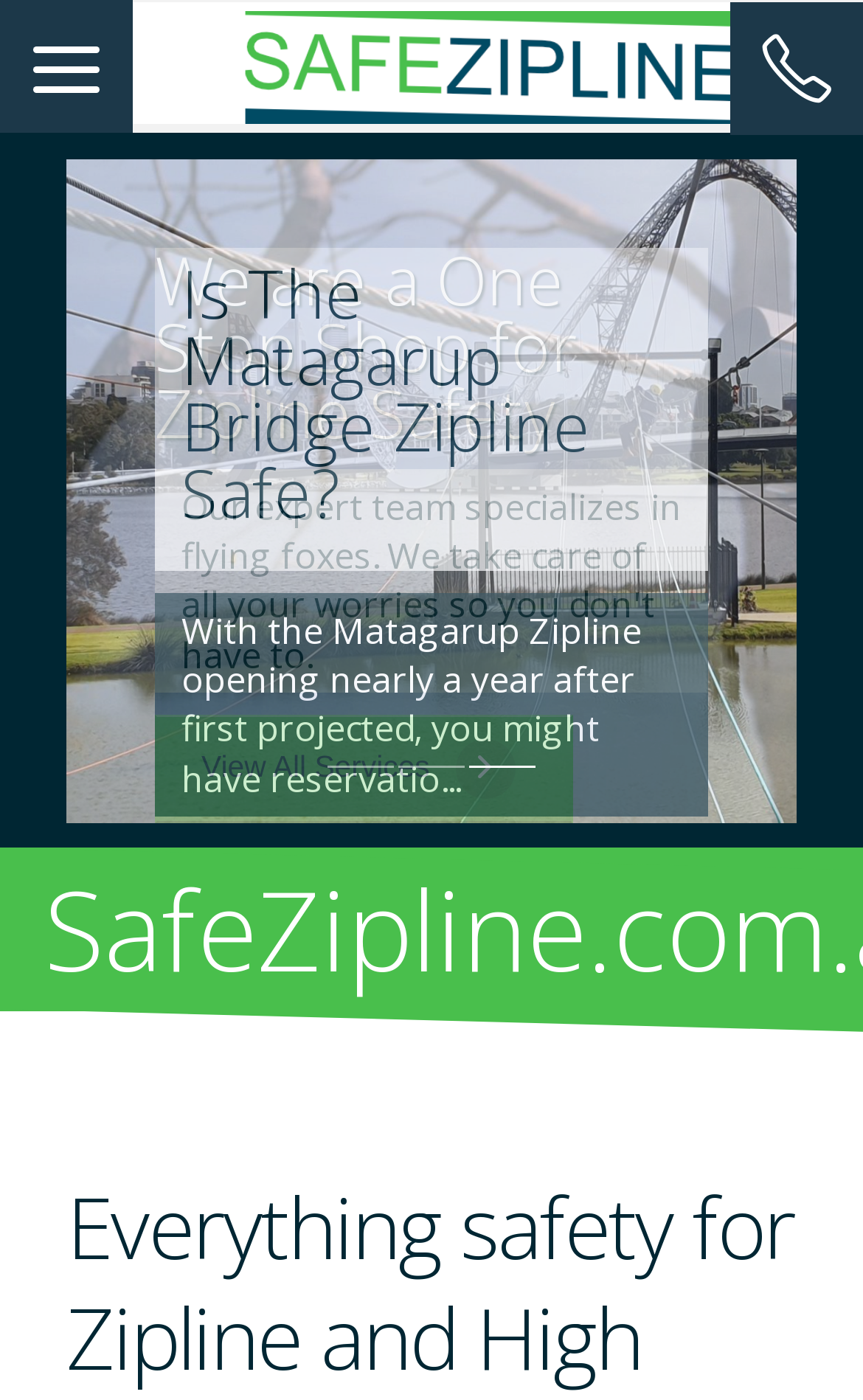What is the purpose of the quiz?
Refer to the image and respond with a one-word or short-phrase answer.

To discover if zipline suffers a common cause of flying fox failure